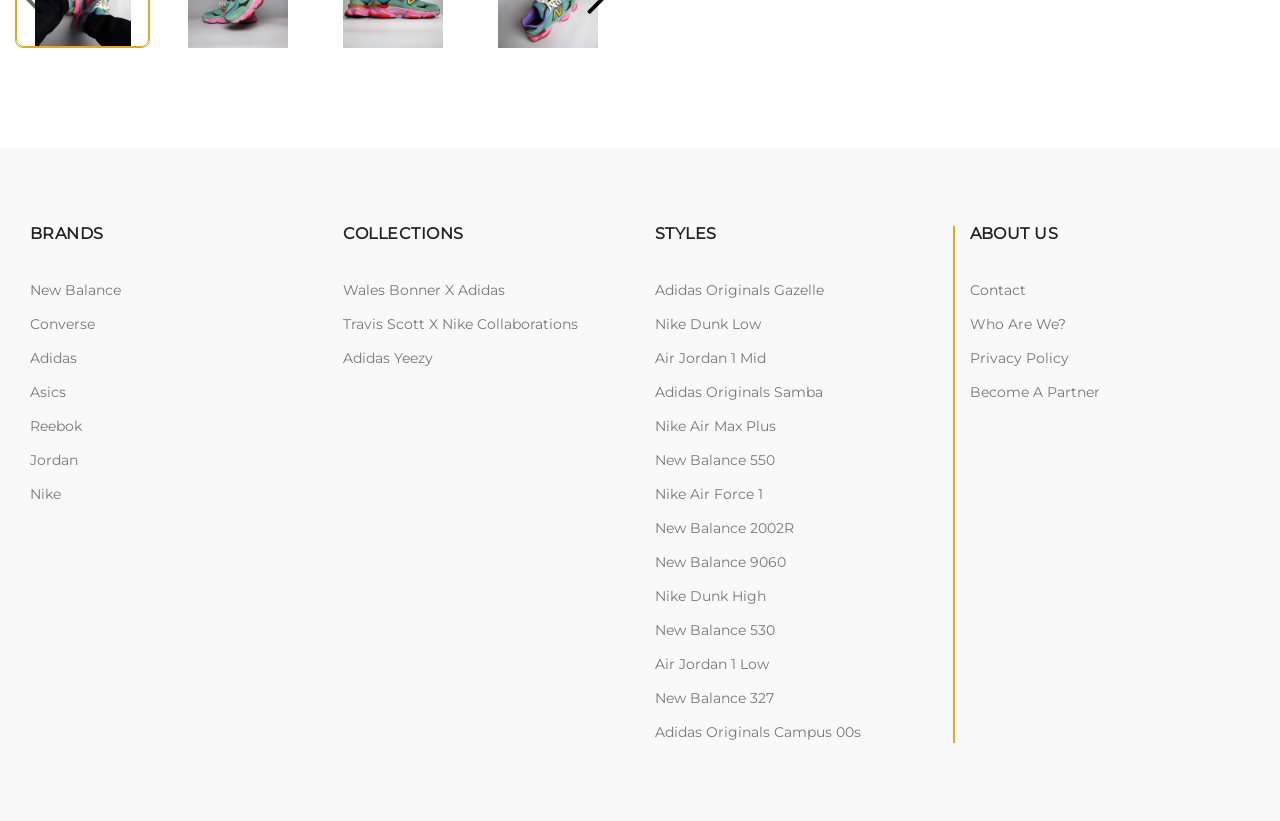How many links are under 'ABOUT US'?
Please answer the question as detailed as possible.

There are four links under the 'ABOUT US' section, which are 'Contact', 'Who Are We?', 'Privacy Policy', and 'Become A Partner'. These links are located at the bottom right of the webpage.